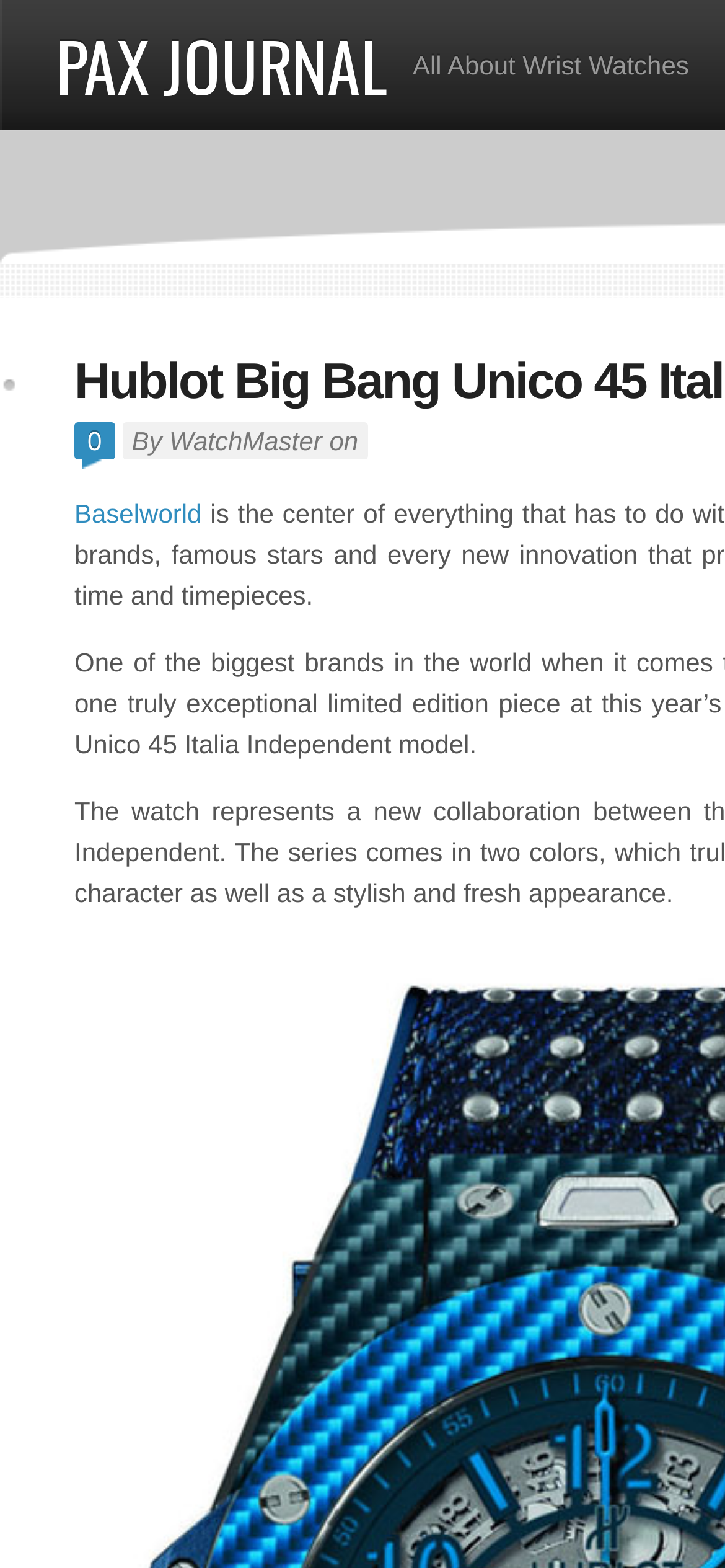What is the event mentioned on the webpage?
Please craft a detailed and exhaustive response to the question.

The event mentioned on the webpage can be determined by looking at the link 'Baselworld' on the webpage. Baselworld is a well-known event in the watch industry, and its presence on the webpage suggests that the content is related to this event.